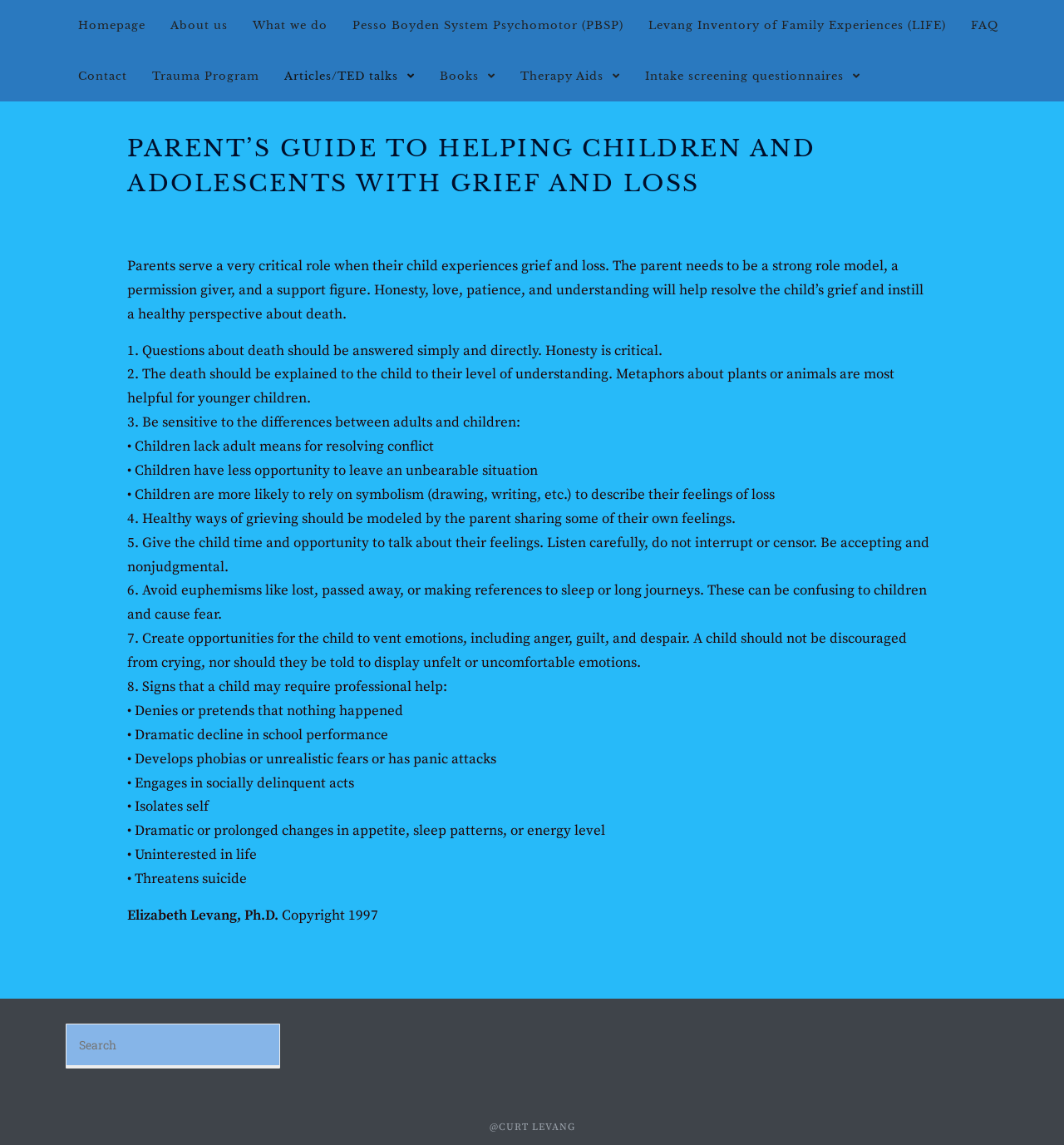Who wrote the article 'PARENT’S GUIDE TO HELPING CHILDREN AND ADOLESCENTS WITH GRIEF AND LOSS'?
Please give a detailed and elaborate explanation in response to the question.

The webpage credits Elizabeth Levang, Ph.D. as the author of the article 'PARENT’S GUIDE TO HELPING CHILDREN AND ADOLESCENTS WITH GRIEF AND LOSS'.